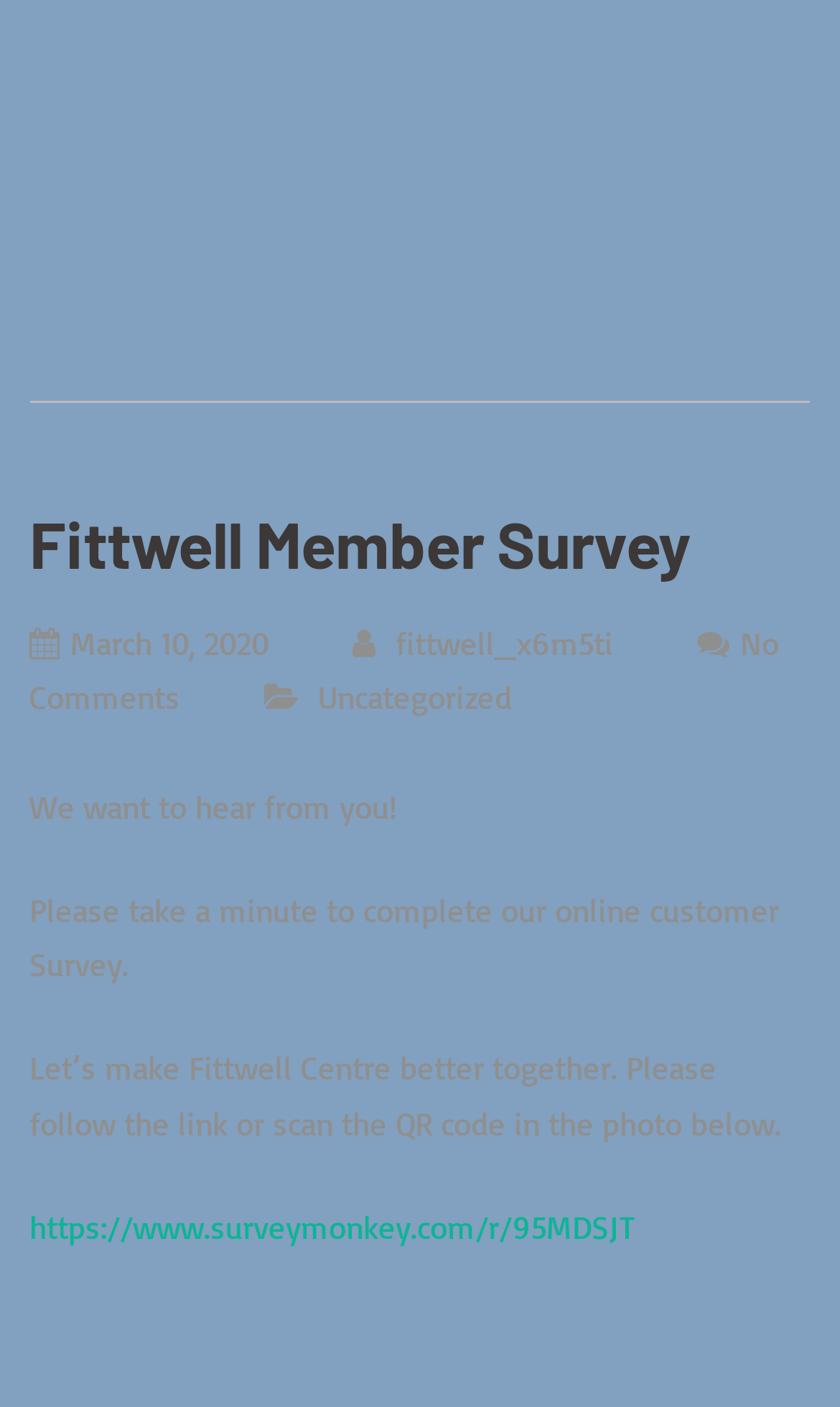Give a short answer using one word or phrase for the question:
What is the purpose of the webpage?

To take a customer survey